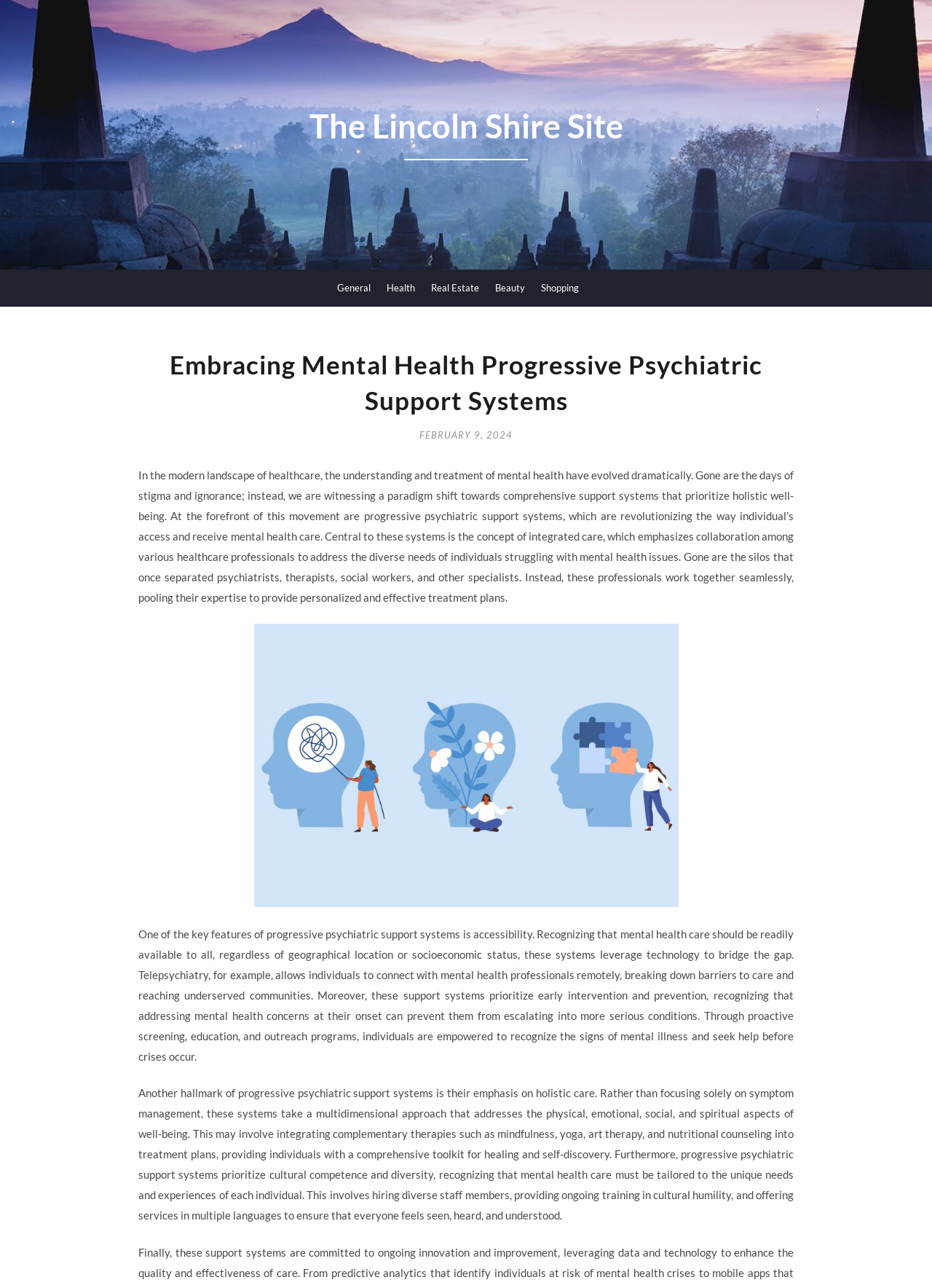Articulate a complete and detailed caption of the webpage elements.

The webpage is about Embracing Mental Health and Progressive Psychiatric Support Systems, specifically highlighting The Lincoln Shire Site. At the top, there is a link to The Lincoln Shire Site, followed by a row of links to different categories, including General, Health, Real Estate, Beauty, and Shopping.

Below the links, there is a header section with a heading that repeats the title "Embracing Mental Health Progressive Psychiatric Support Systems". Next to the heading, there is a link to a date, "FEBRUARY 9, 2024".

The main content of the webpage is divided into three sections. The first section discusses the evolution of mental health care, highlighting the shift towards comprehensive support systems that prioritize holistic well-being. This section is accompanied by an image related to Mental Health.

The second section focuses on the accessibility of progressive psychiatric support systems, explaining how technology is used to bridge the gap and make mental health care more available to all. This section is positioned below the image.

The third section emphasizes the importance of holistic care in progressive psychiatric support systems, discussing the integration of complementary therapies and the prioritization of cultural competence and diversity. This section is located at the bottom of the page.

Overall, the webpage provides a detailed overview of progressive psychiatric support systems, highlighting their key features and benefits in promoting mental health care.